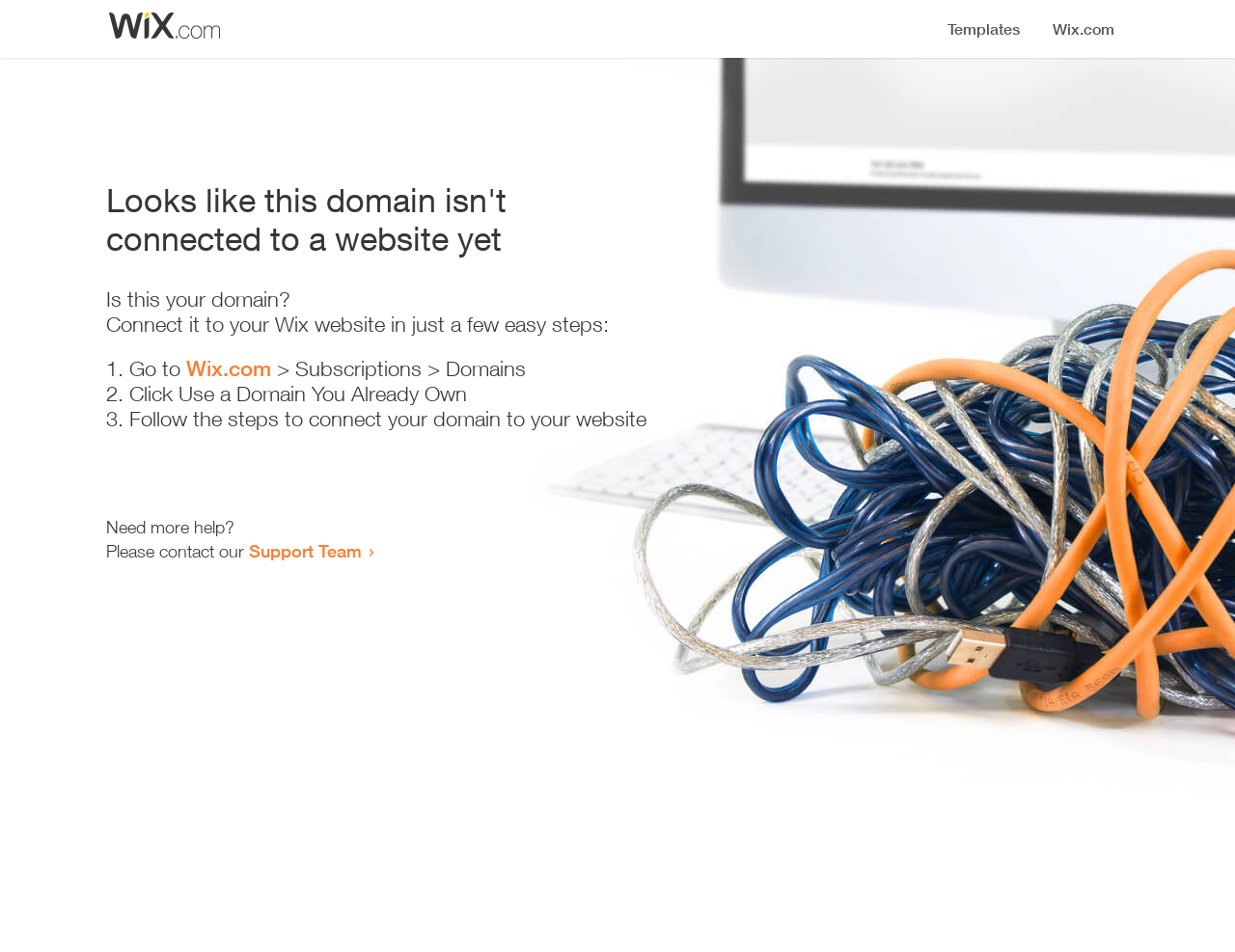Is this a website error page?
Please give a detailed and elaborate answer to the question.

The webpage has a heading that says 'Looks like this domain isn't connected to a website yet', which indicates that the user has reached an error page.